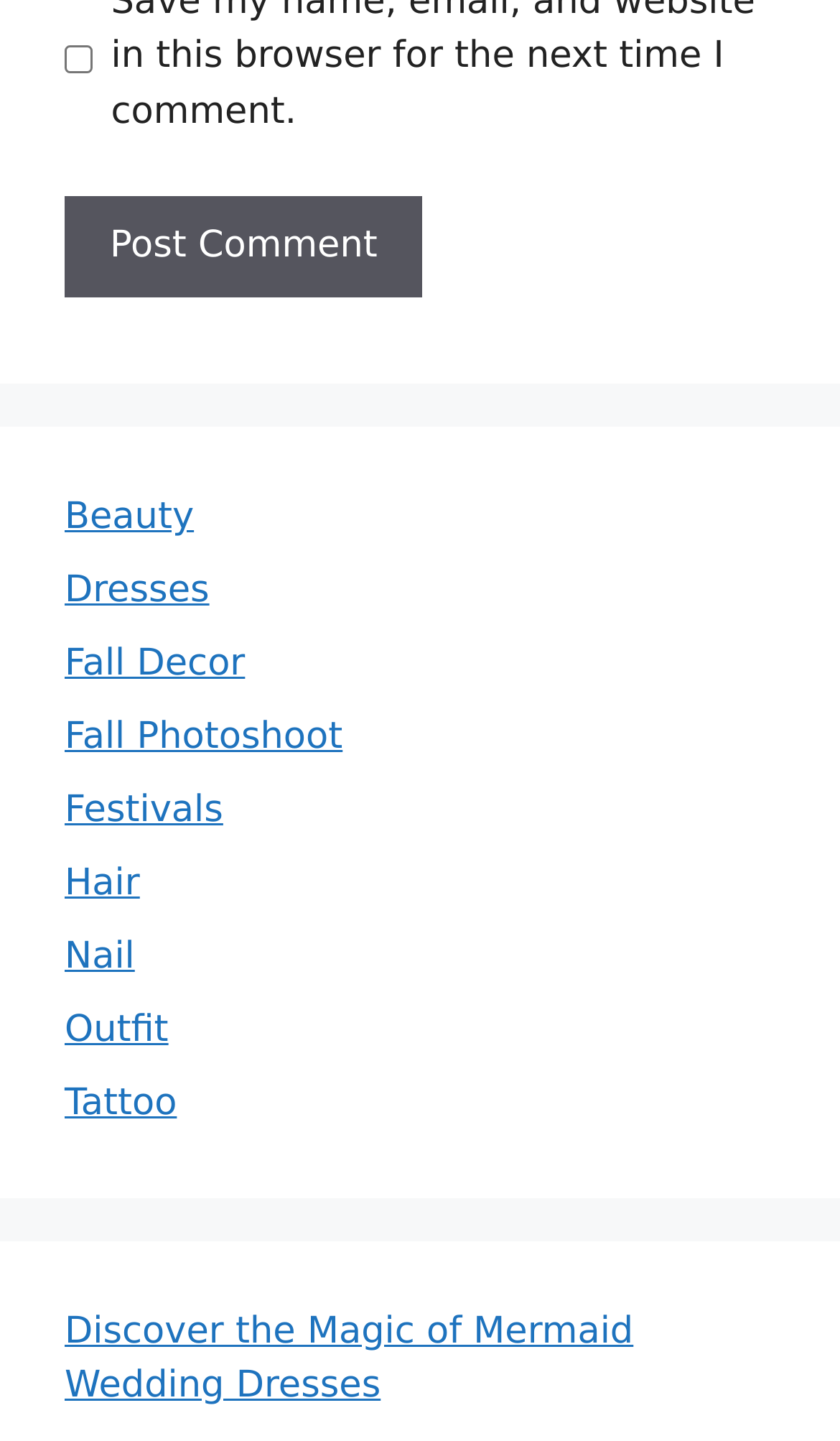Please provide the bounding box coordinates in the format (top-left x, top-left y, bottom-right x, bottom-right y). Remember, all values are floating point numbers between 0 and 1. What is the bounding box coordinate of the region described as: Fall Decor

[0.077, 0.446, 0.292, 0.476]